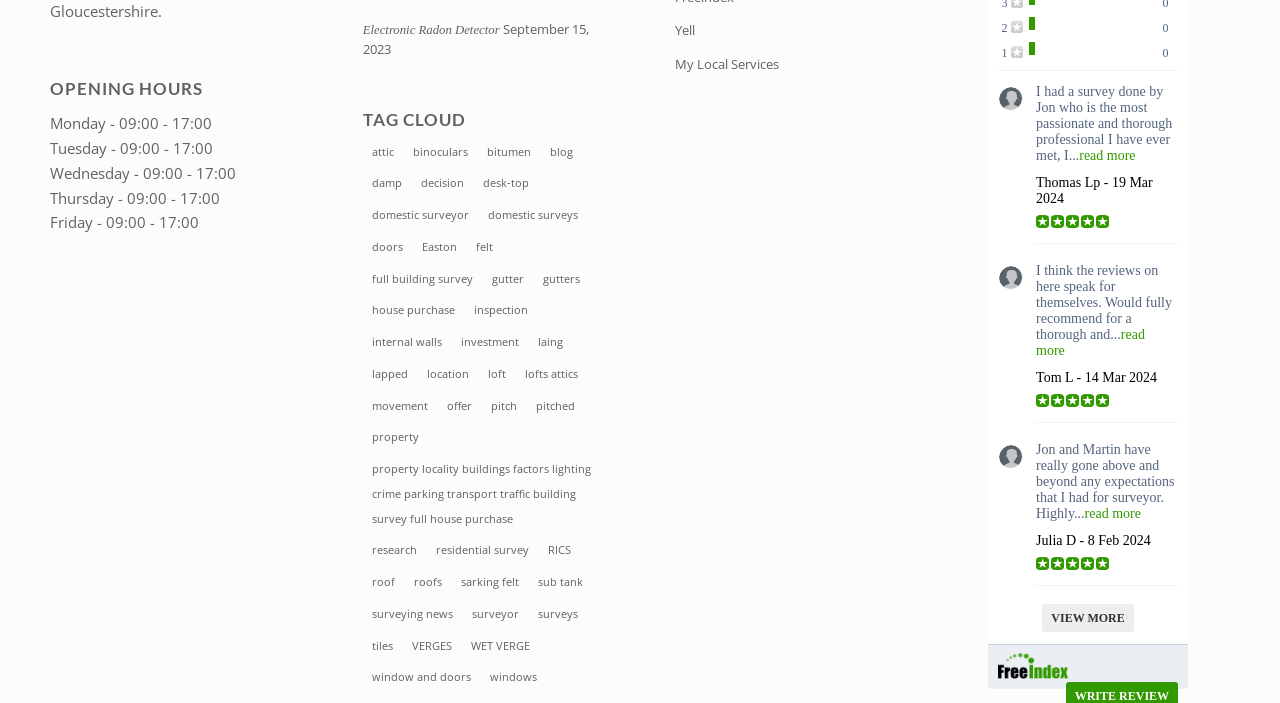Can you find the bounding box coordinates of the area I should click to execute the following instruction: "Read the 'Transitions to The Neighborhood' article"?

None